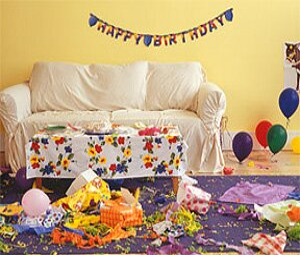What is on the table? Using the information from the screenshot, answer with a single word or phrase.

Party supplies